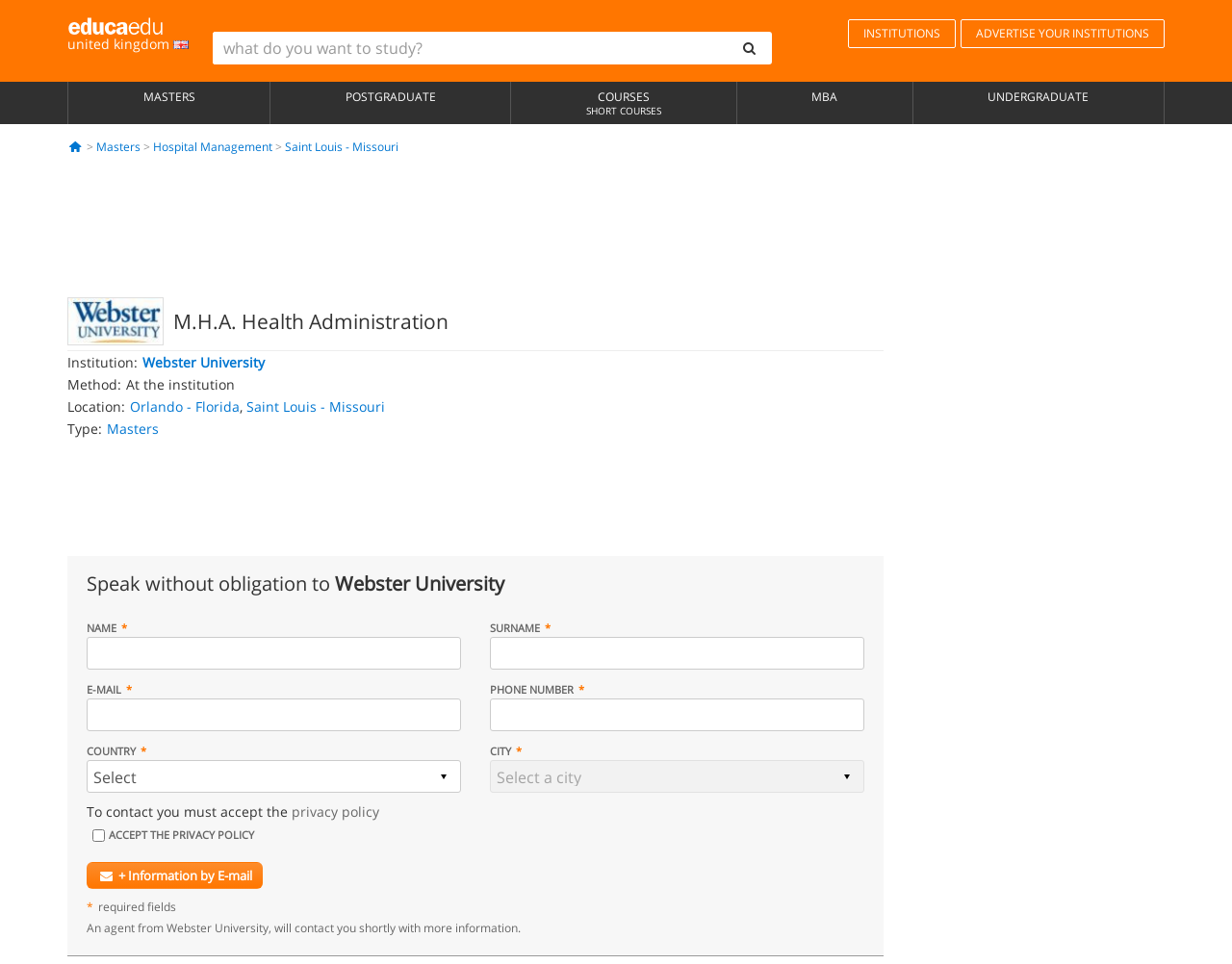What is the name of the institution?
Please answer the question as detailed as possible.

I found the answer by looking at the element with the text 'Institution:' and its corresponding link element which has the text 'Webster University'.